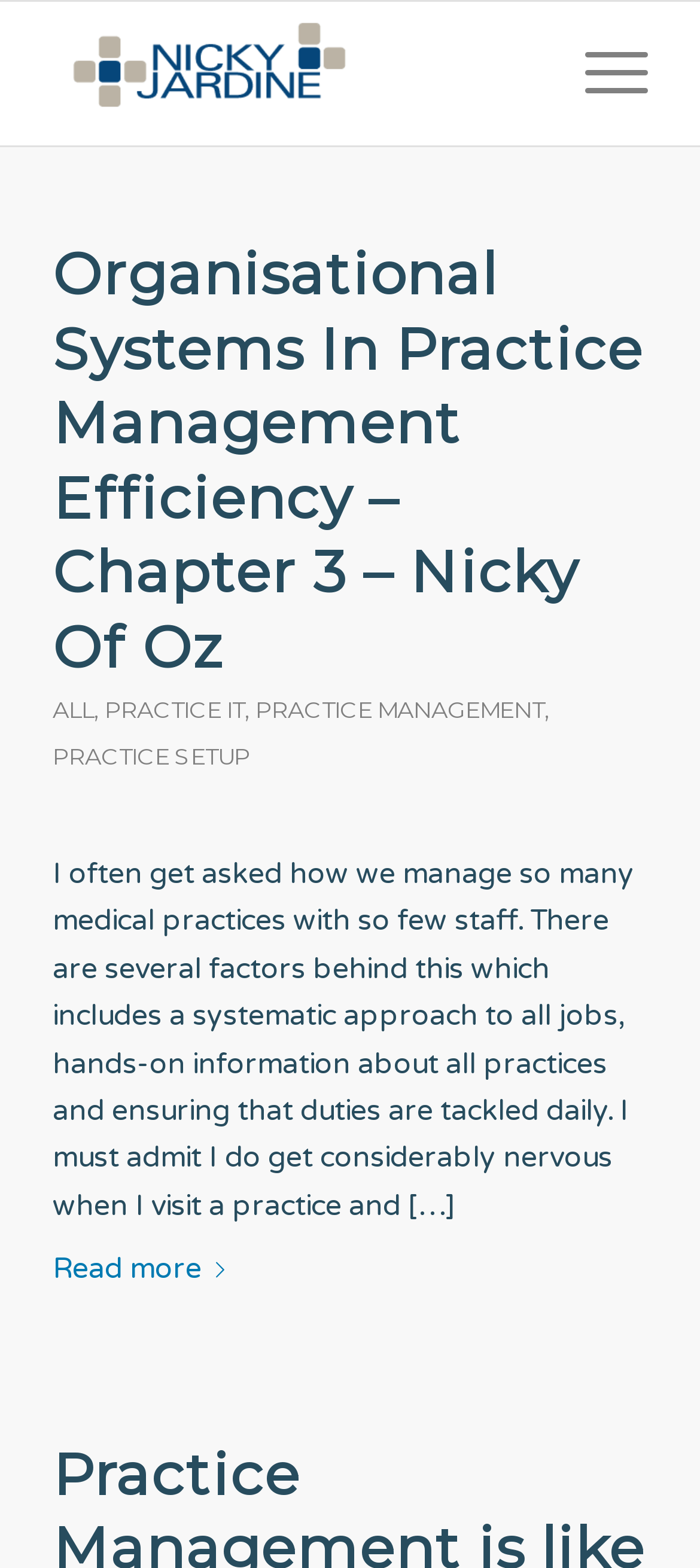Find the bounding box coordinates of the element to click in order to complete the given instruction: "View the PRACTICE SETUP page."

[0.075, 0.474, 0.357, 0.491]